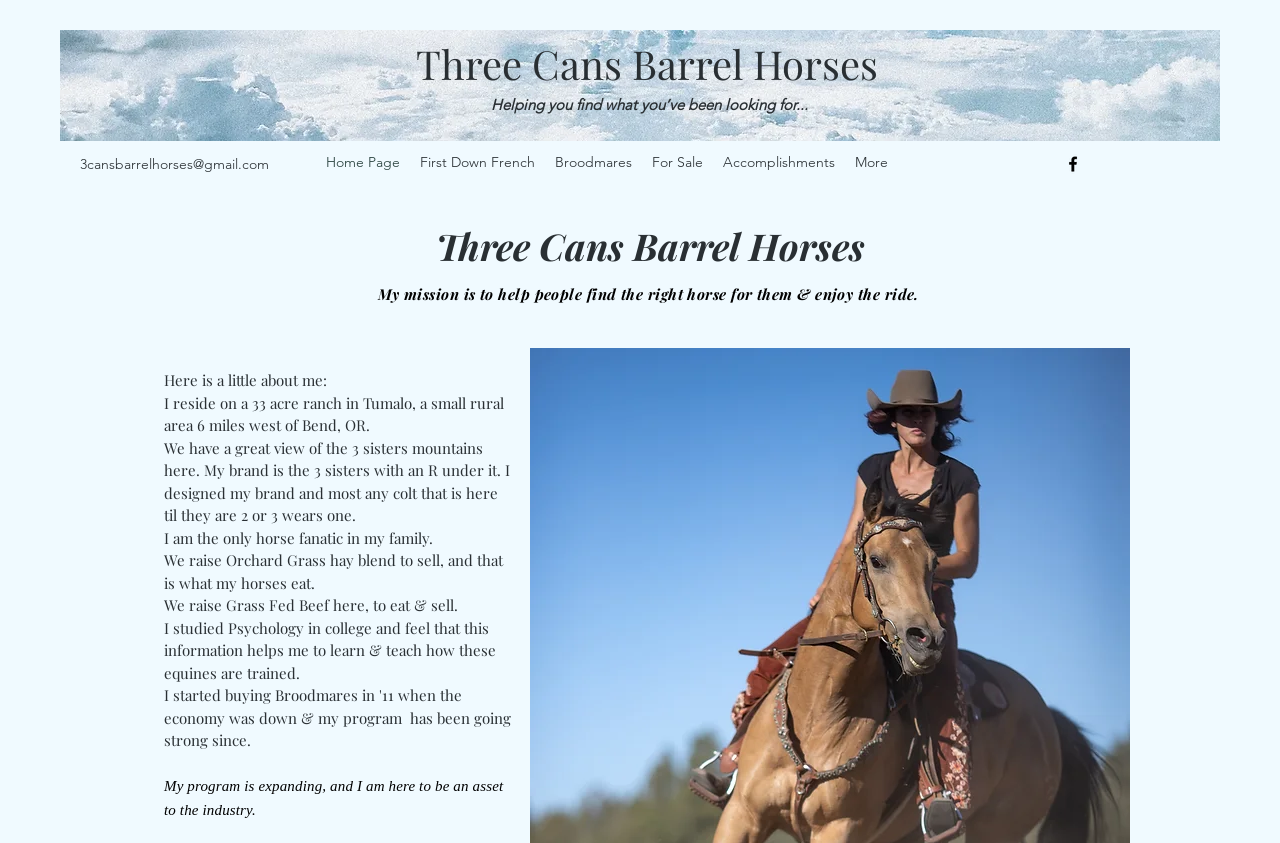What is the name of the horse in the image?
Look at the screenshot and provide an in-depth answer.

The image at the top of the webpage has a caption 'Above the Clouds', which suggests that it is the name of the horse in the image.